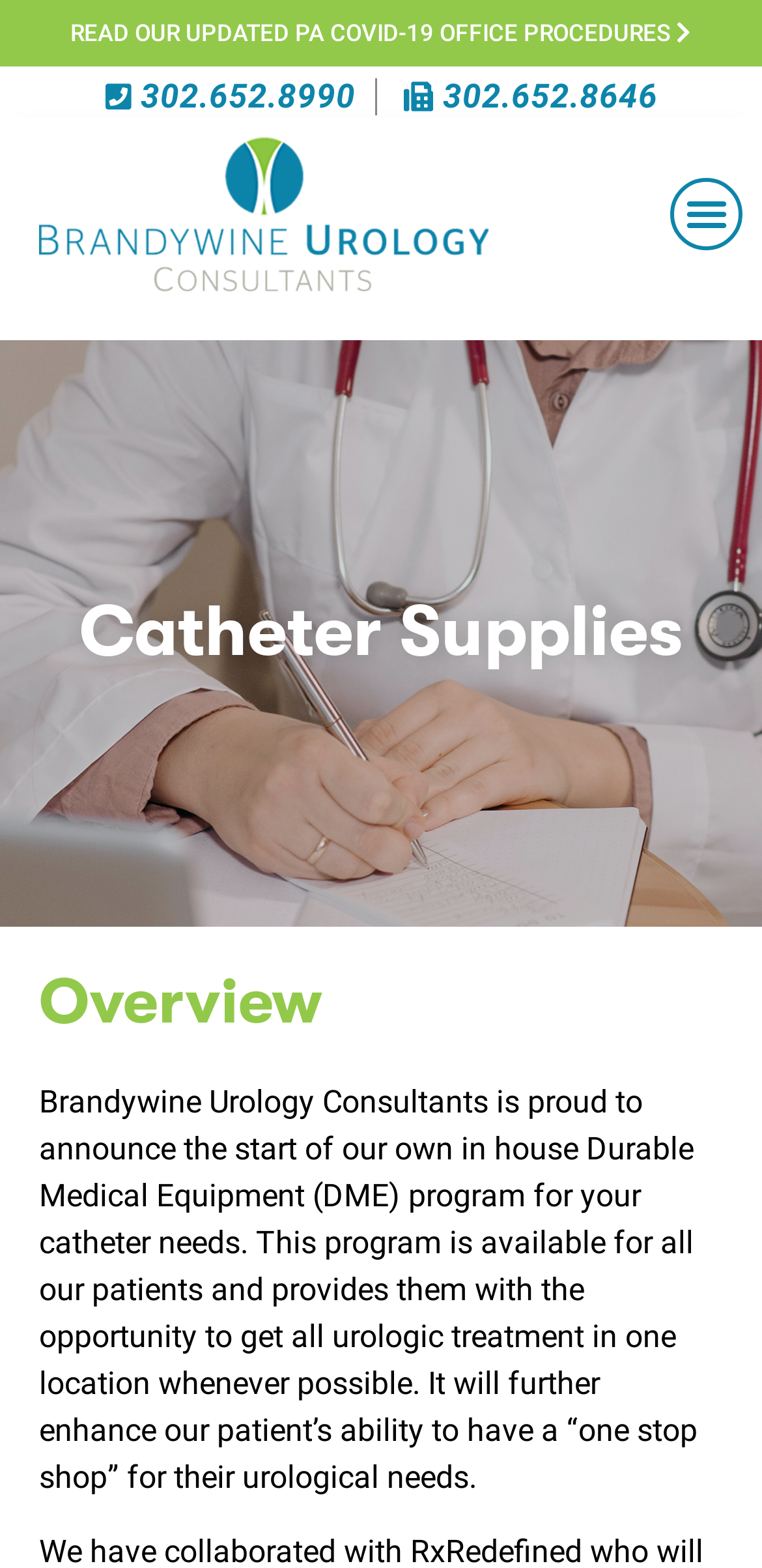Describe the entire webpage, focusing on both content and design.

The webpage is about Brandywine Urology Consultants' Catheter Supplies, specifically their in-house Durable Medical Equipment (DME) program. At the top left of the page, there are three links: "READ OUR UPDATED PA COVID-19 OFFICE PROCEDURES" with an arrow icon, "302.652.8990", and "302.652.8646", which are likely phone numbers. 

To the right of these links, there is an empty link, and a "Menu Toggle" button that is not expanded. Below these elements, there are two headings: "Catheter Supplies" and "Overview". 

The main content of the page is a paragraph of text that explains the DME program, stating that it is available for all patients and provides a "one stop shop" for their urological needs. This text is positioned below the headings and occupies most of the page.